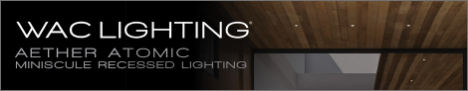What type of elements are shown in the background of the advertisement?
Using the image as a reference, answer the question with a short word or phrase.

wooden elements